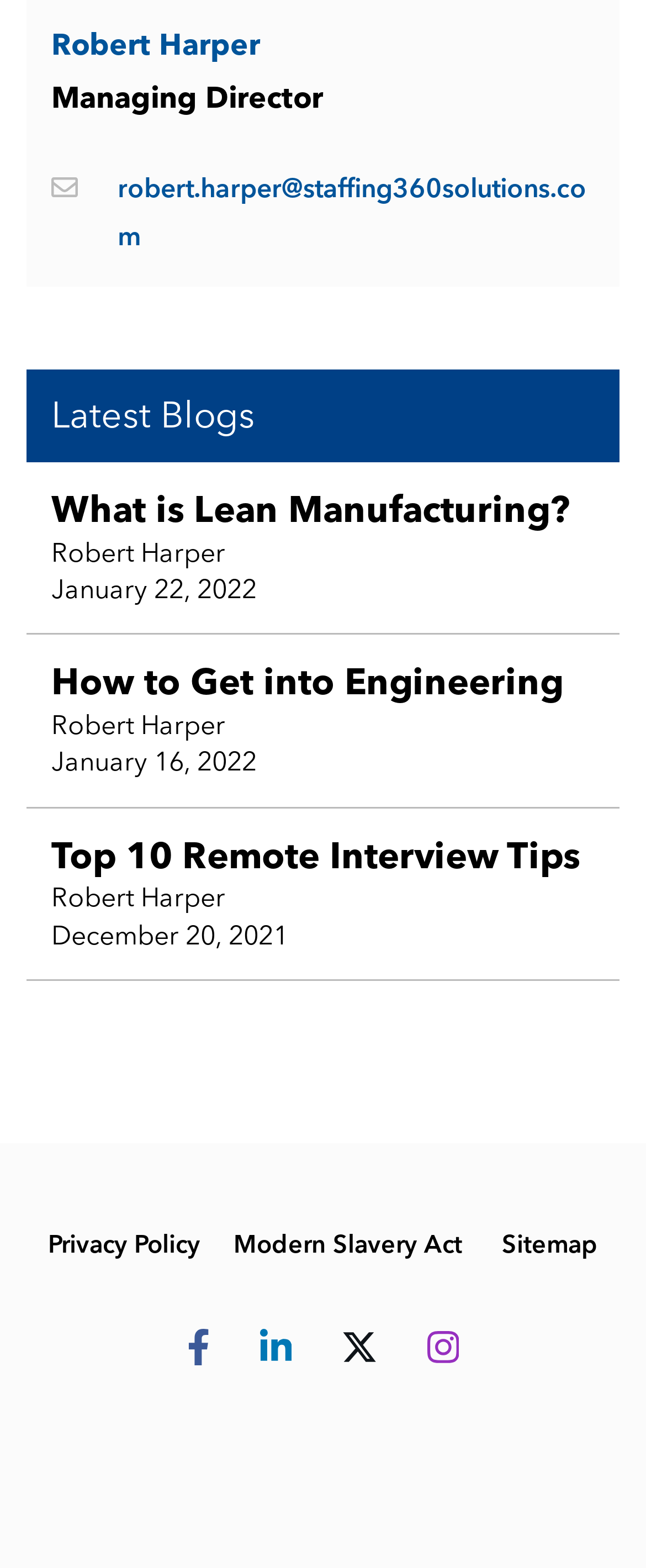Who is the Managing Director?
Refer to the image and provide a detailed answer to the question.

The webpage has a heading 'Robert Harper' followed by a heading 'Managing Director', indicating that Robert Harper is the Managing Director.